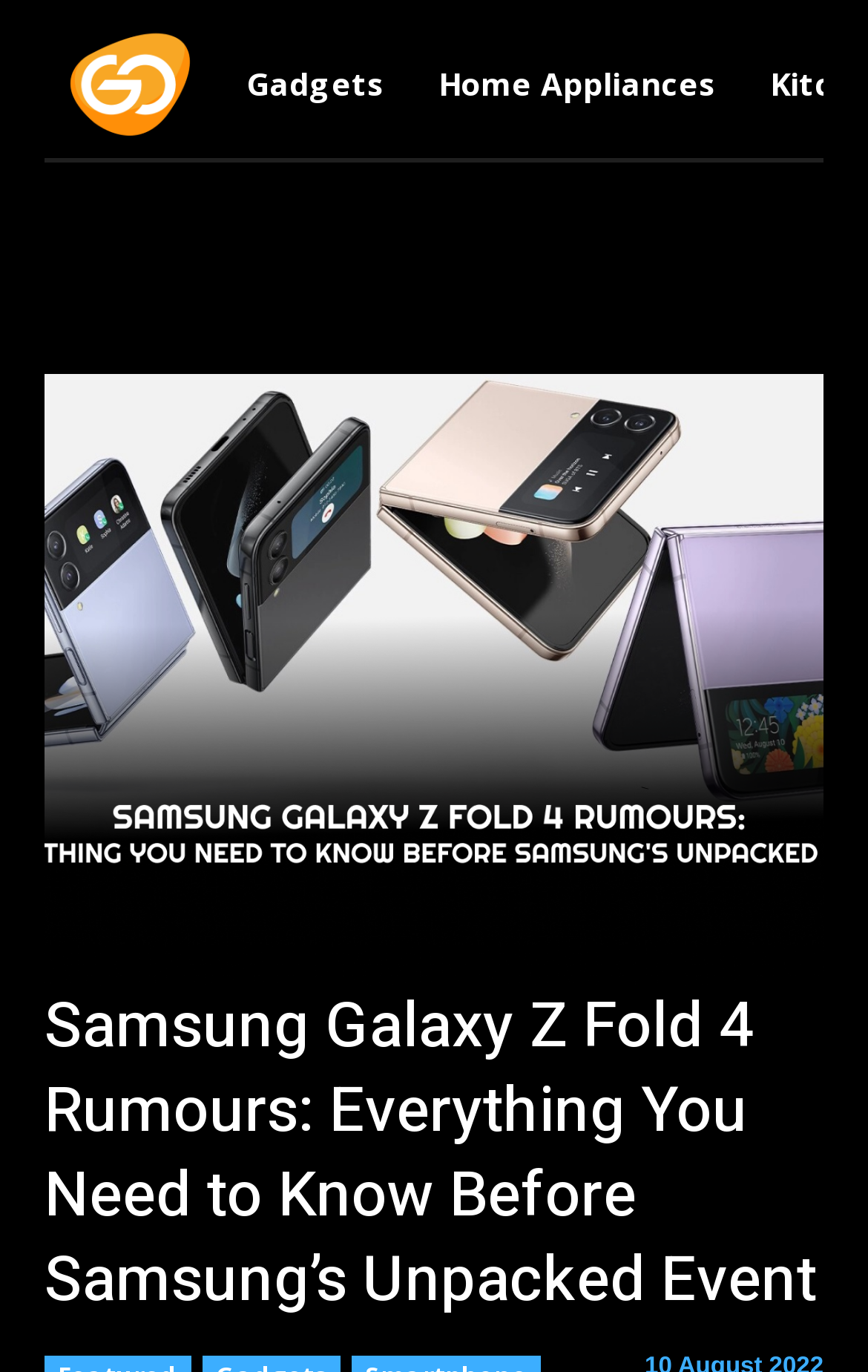Provide the bounding box coordinates for the specified HTML element described in this description: "Gadgets". The coordinates should be four float numbers ranging from 0 to 1, in the format [left, top, right, bottom].

[0.285, 0.016, 0.444, 0.107]